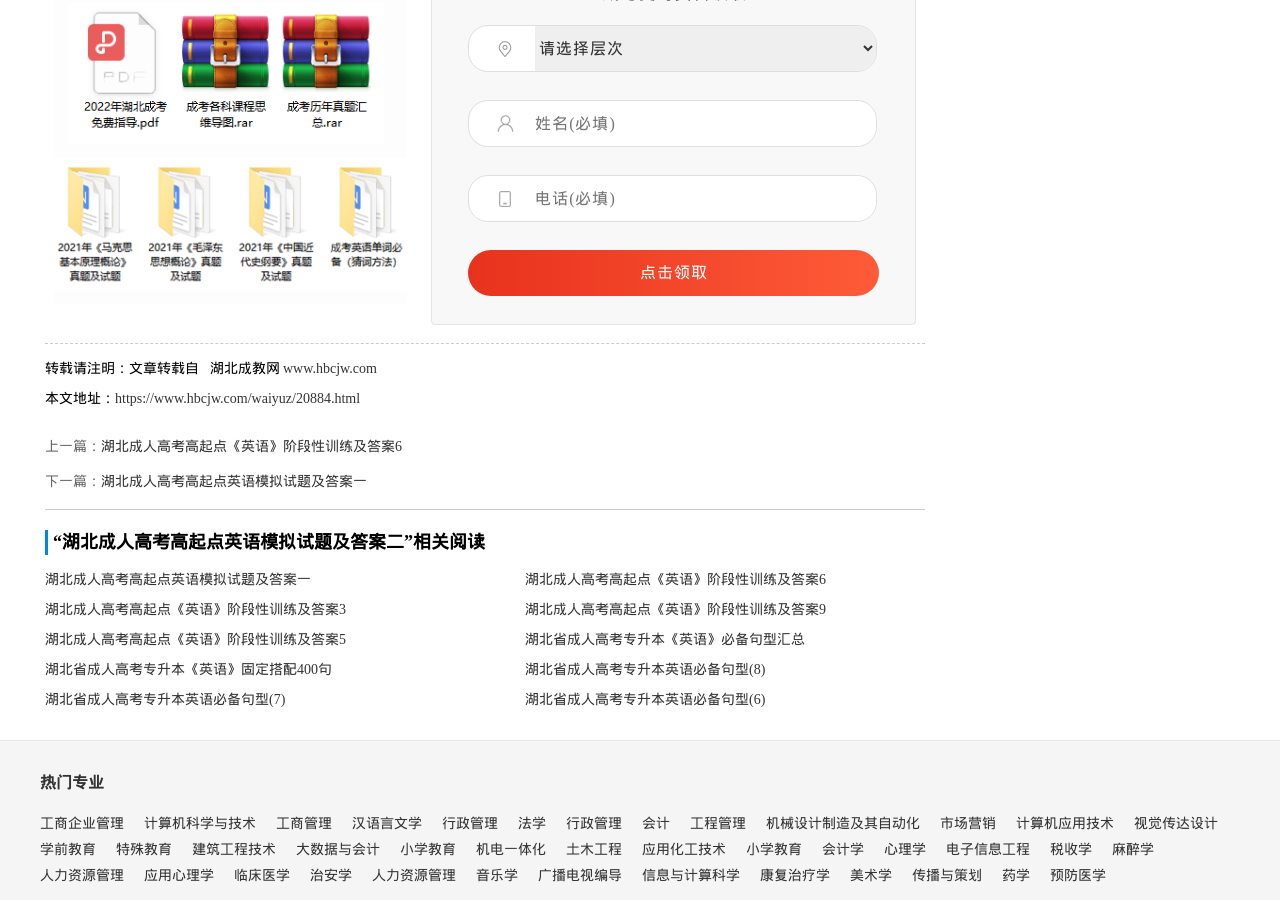What is the purpose of the button?
Look at the screenshot and provide an in-depth answer.

The button with the text '点击领取' is likely a call-to-action button that allows users to receive something, possibly a resource or a newsletter, after filling out the required fields '姓名(必填)' and '电话(必填)'.